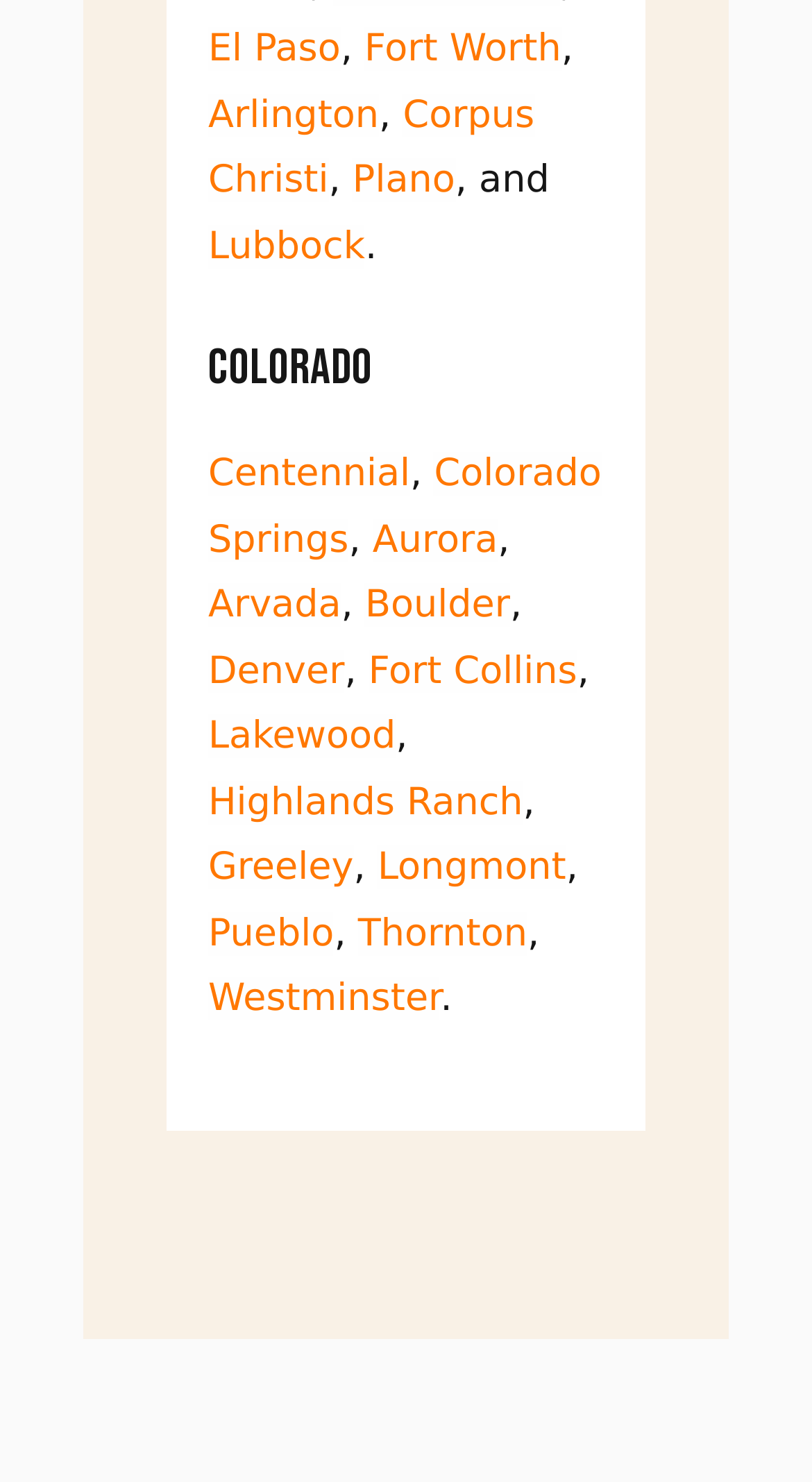Carefully examine the image and provide an in-depth answer to the question: What is the first city listed in Colorado?

I looked at the list of links with city names in Colorado and found that Centennial is the first one listed.